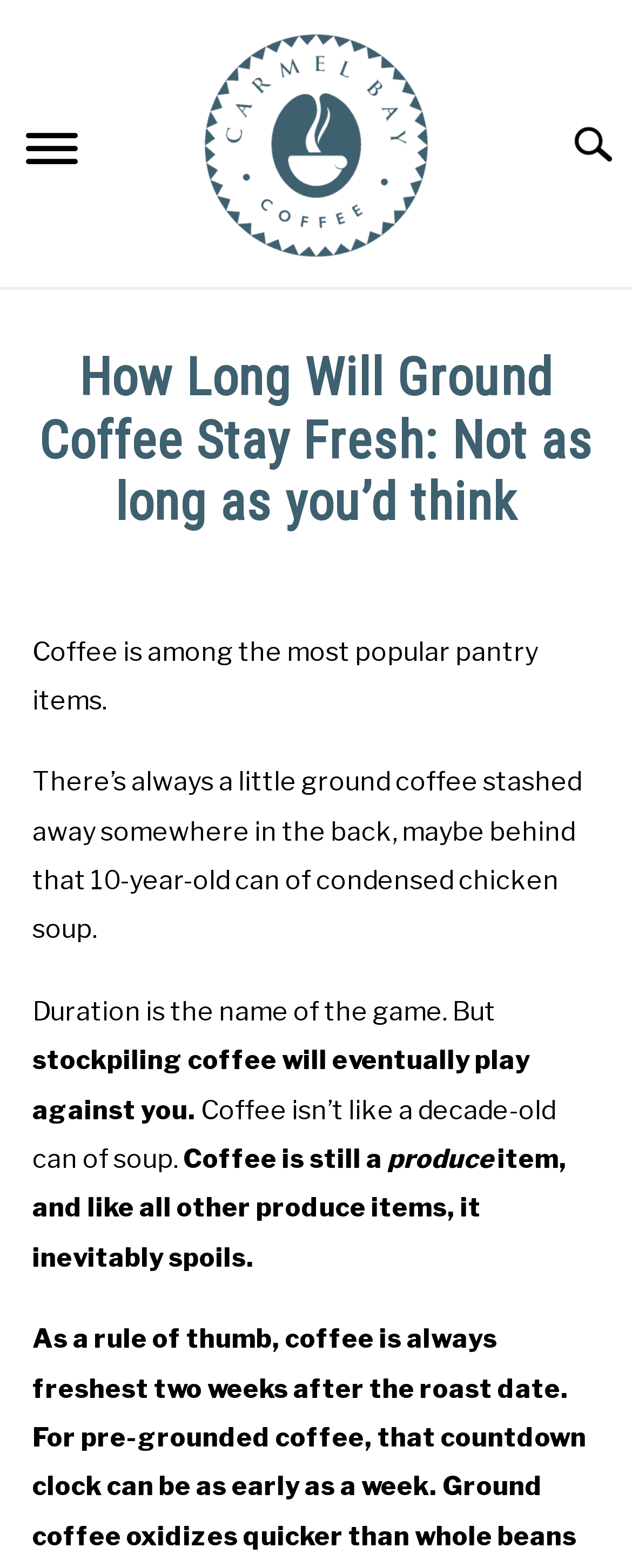Please identify the bounding box coordinates of the element on the webpage that should be clicked to follow this instruction: "Learn about 'COFFEE BEANS'". The bounding box coordinates should be given as four float numbers between 0 and 1, formatted as [left, top, right, bottom].

[0.0, 0.243, 1.0, 0.292]